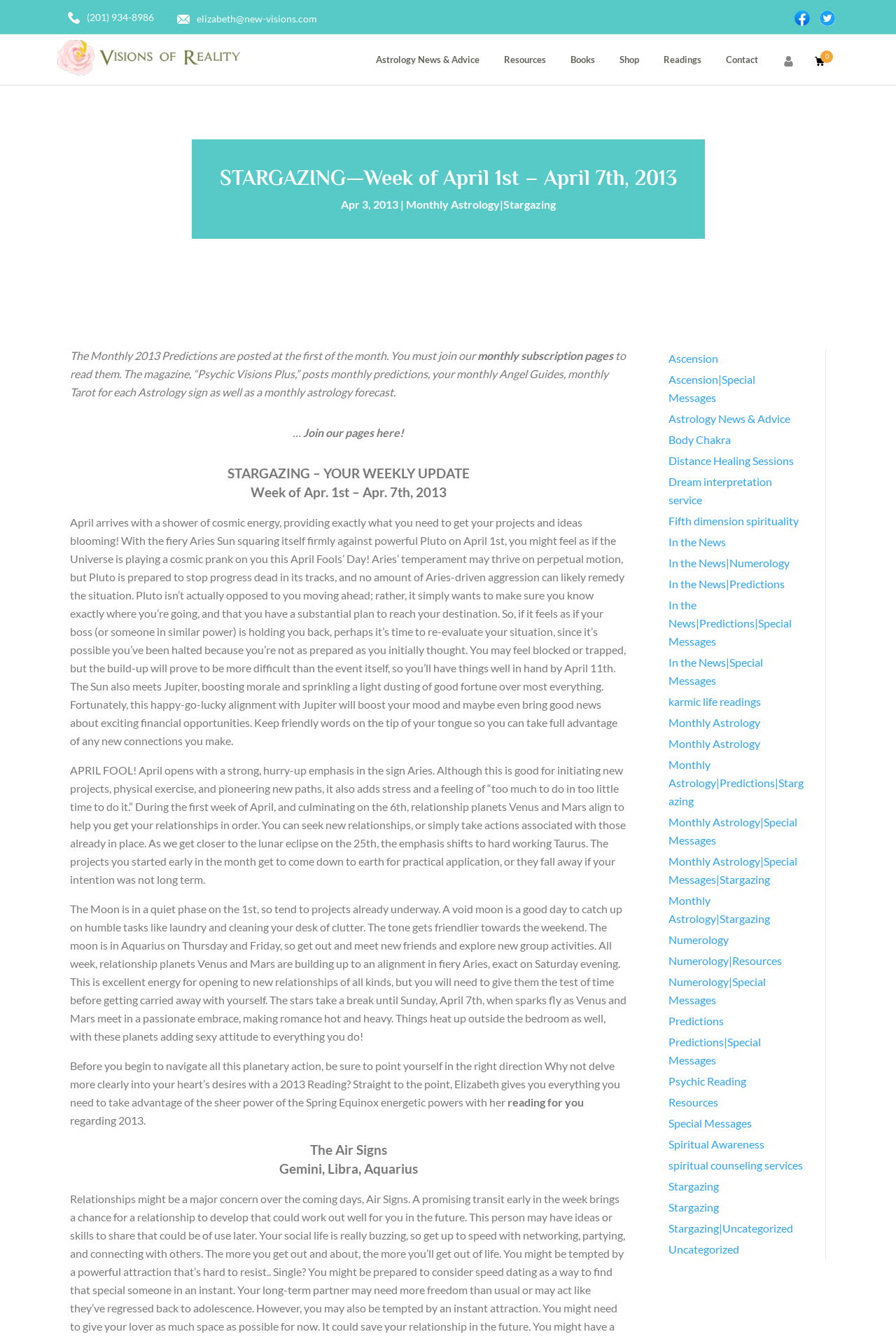Answer the question with a brief word or phrase:
How many links are there in the top navigation menu?

6